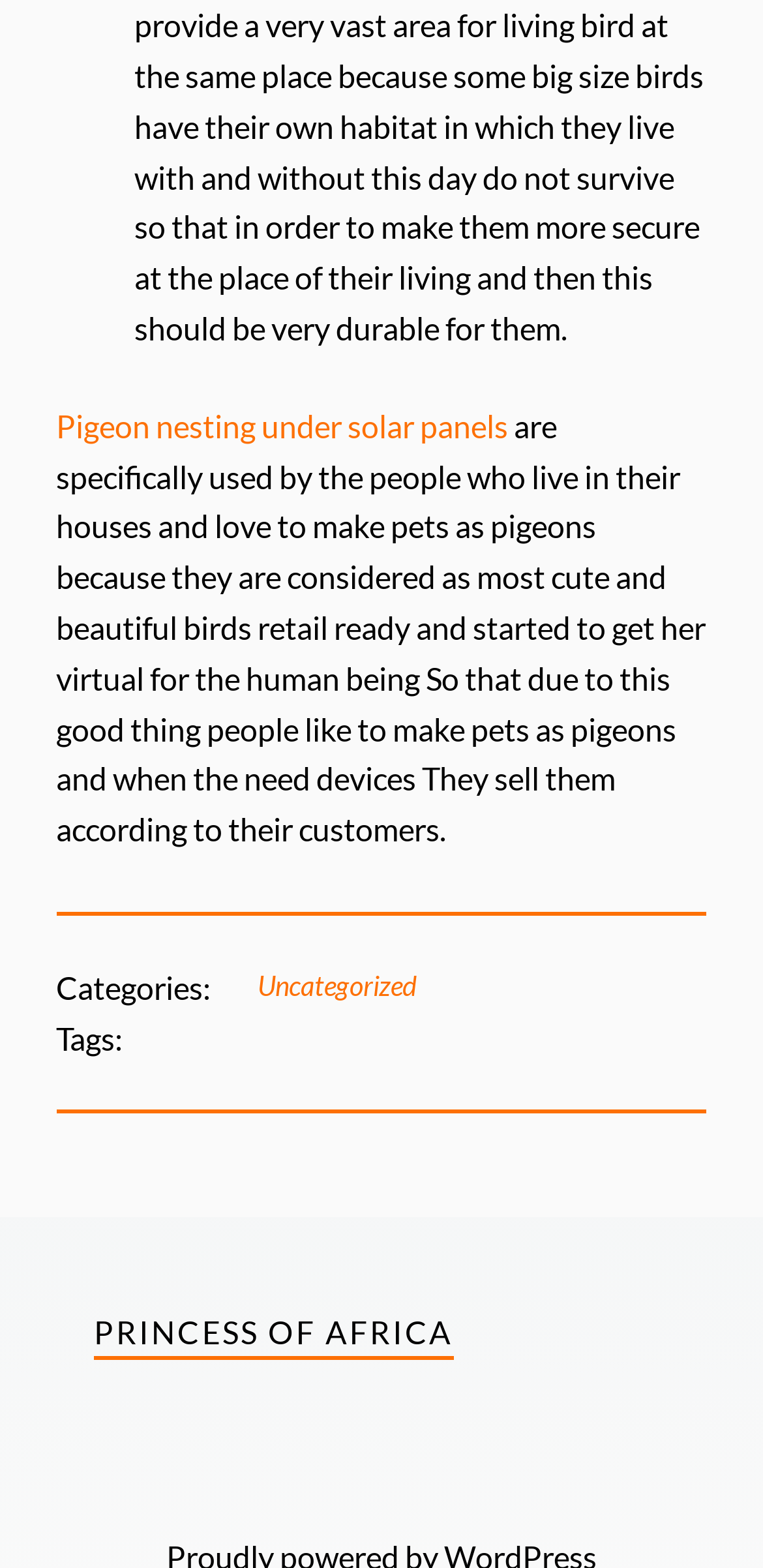Please analyze the image and give a detailed answer to the question:
What is the topic of the first link?

The first link on the webpage has the text 'Pigeon nesting under solar panels', which suggests that the topic of the link is related to pigeons and their nesting habits under solar panels.